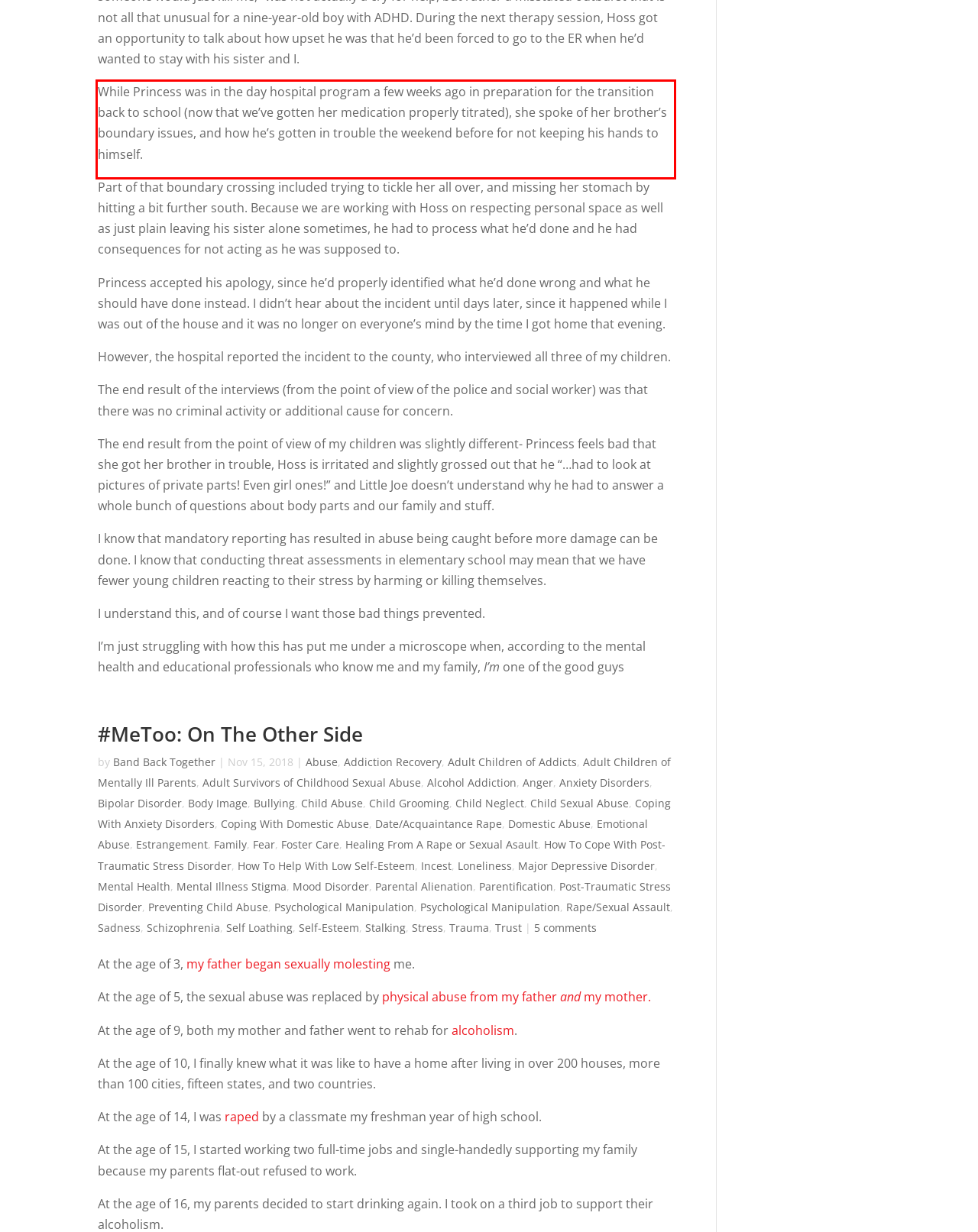Given a screenshot of a webpage with a red bounding box, extract the text content from the UI element inside the red bounding box.

While Princess was in the day hospital program a few weeks ago in preparation for the transition back to school (now that we’ve gotten her medication properly titrated), she spoke of her brother’s boundary issues, and how he’s gotten in trouble the weekend before for not keeping his hands to himself.